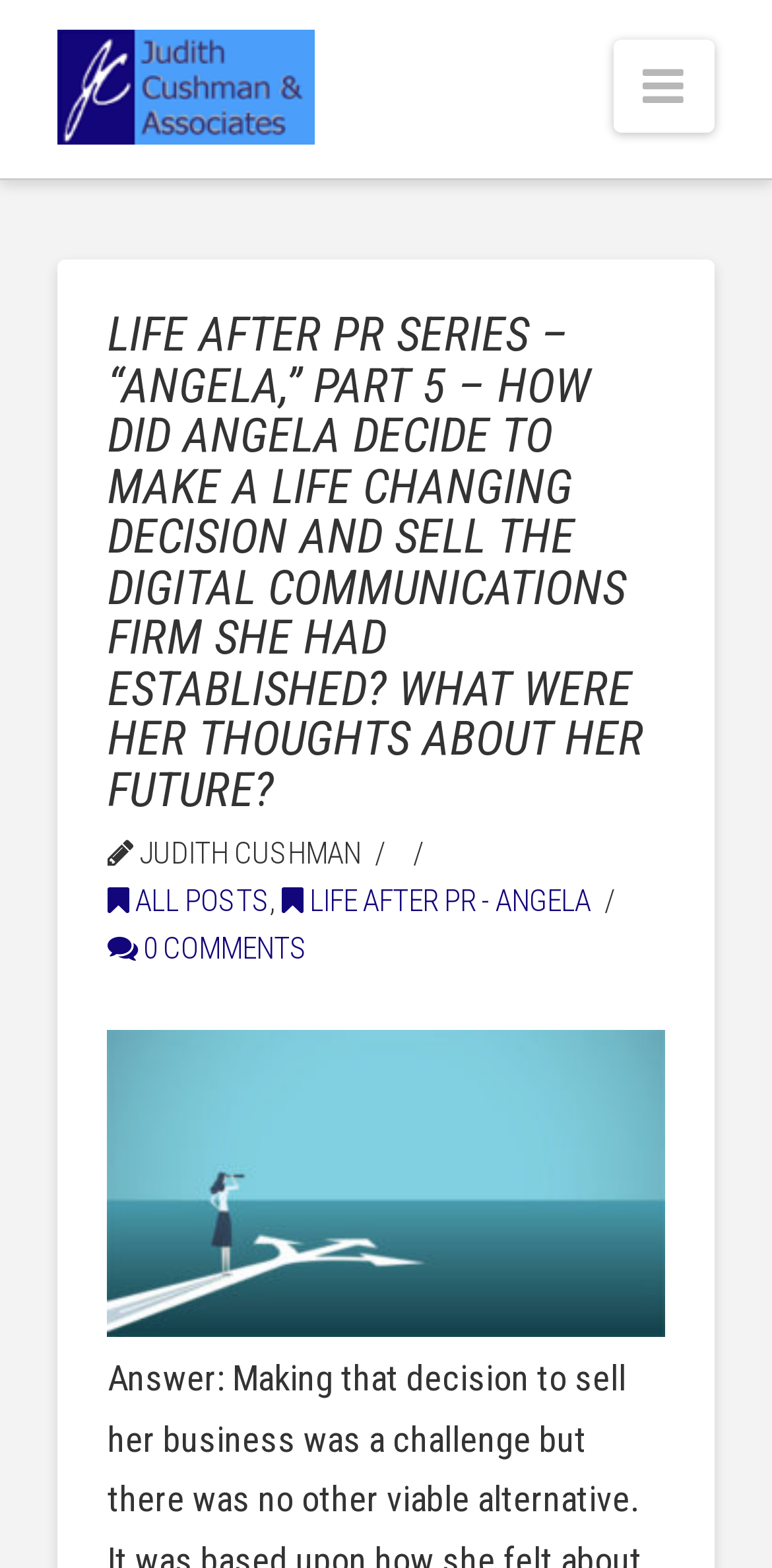Bounding box coordinates should be provided in the format (top-left x, top-left y, bottom-right x, bottom-right y) with all values between 0 and 1. Identify the bounding box for this UI element: 0 Comments

[0.139, 0.594, 0.398, 0.617]